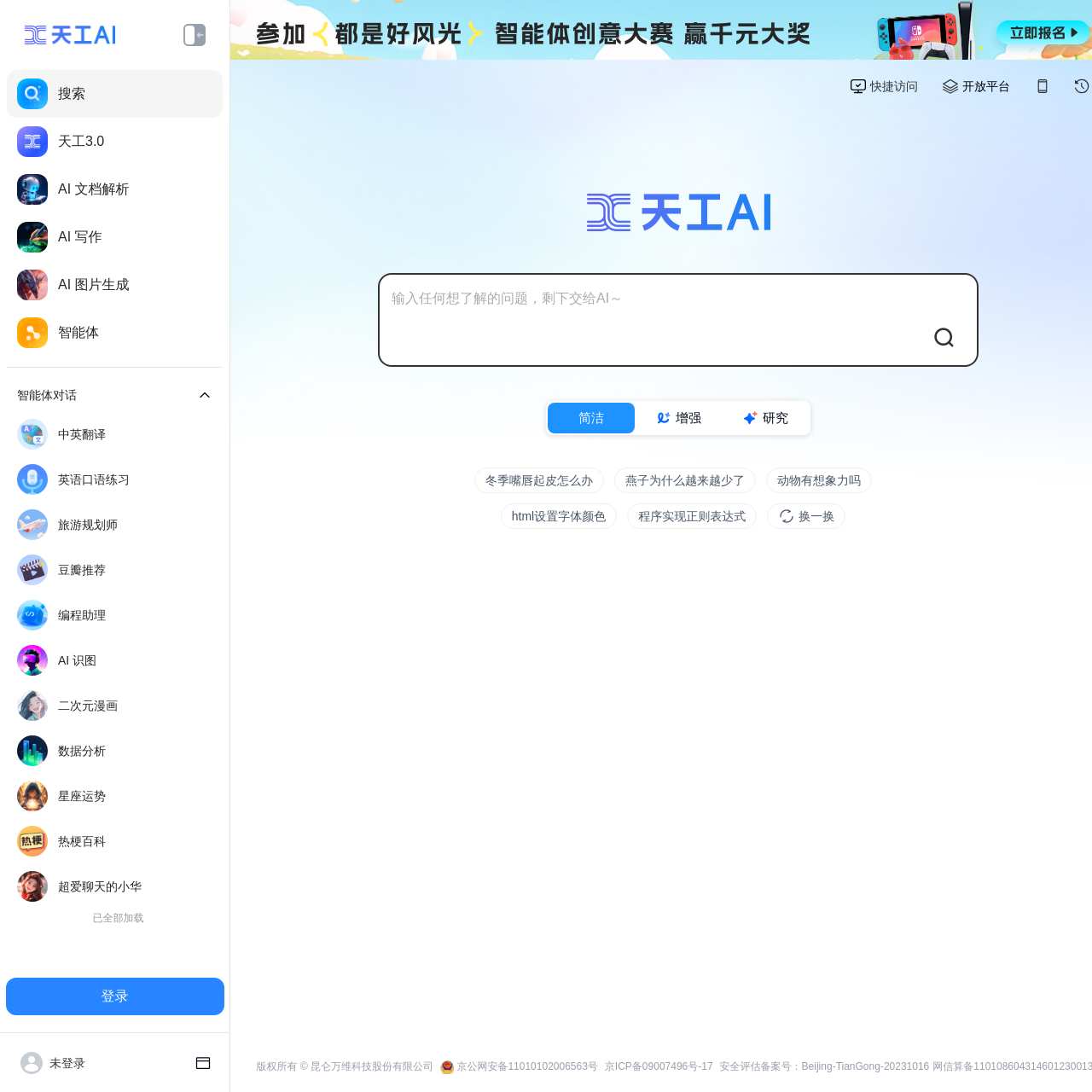How many types of smart bodies are available?
Refer to the image and give a detailed answer to the query.

The webpage lists multiple types of smart bodies, including '中英翻译', '英语口语练习', '旅游规划师', and many others, indicating that there are multiple types of smart bodies available.